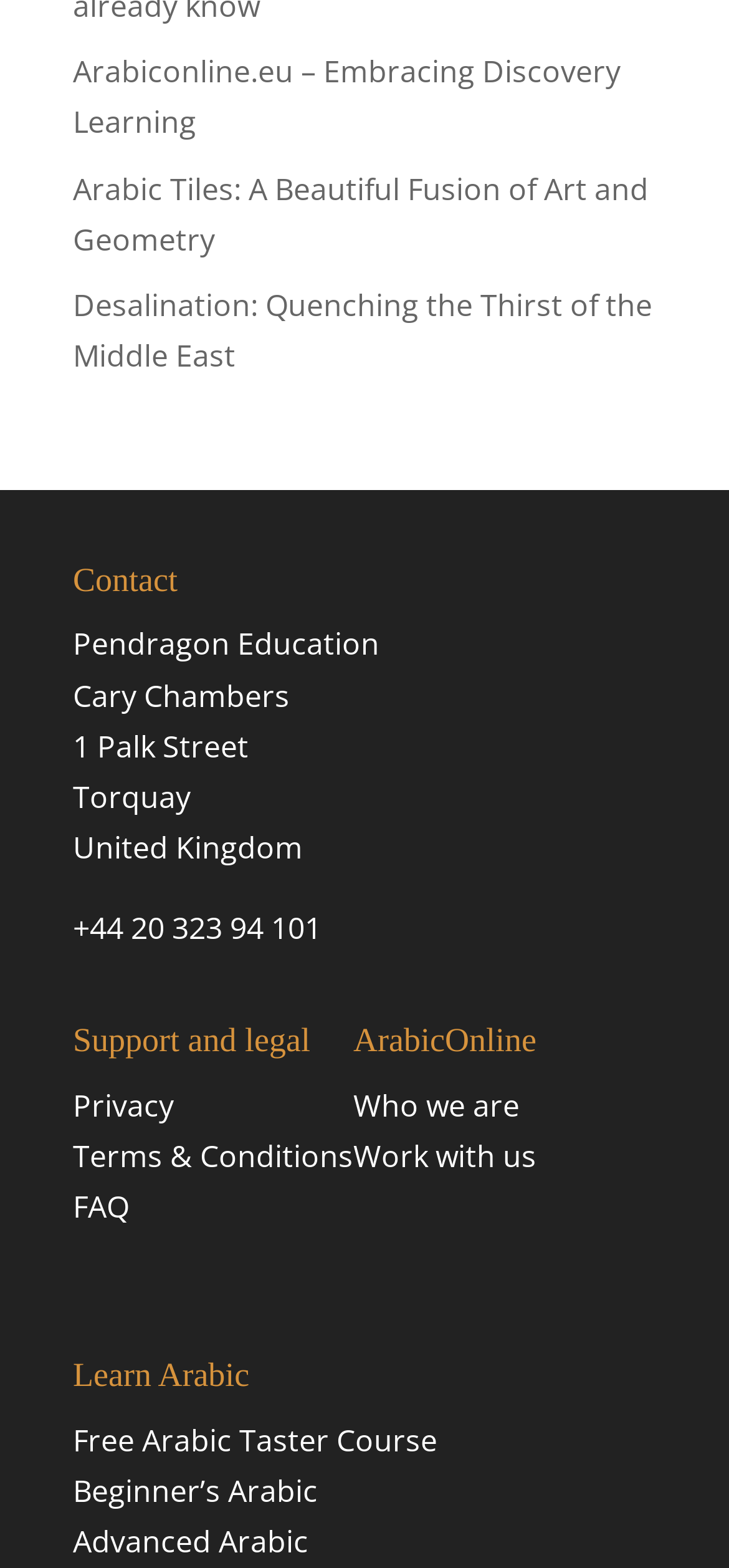How many links are there on the webpage?
Refer to the image and respond with a one-word or short-phrase answer.

13